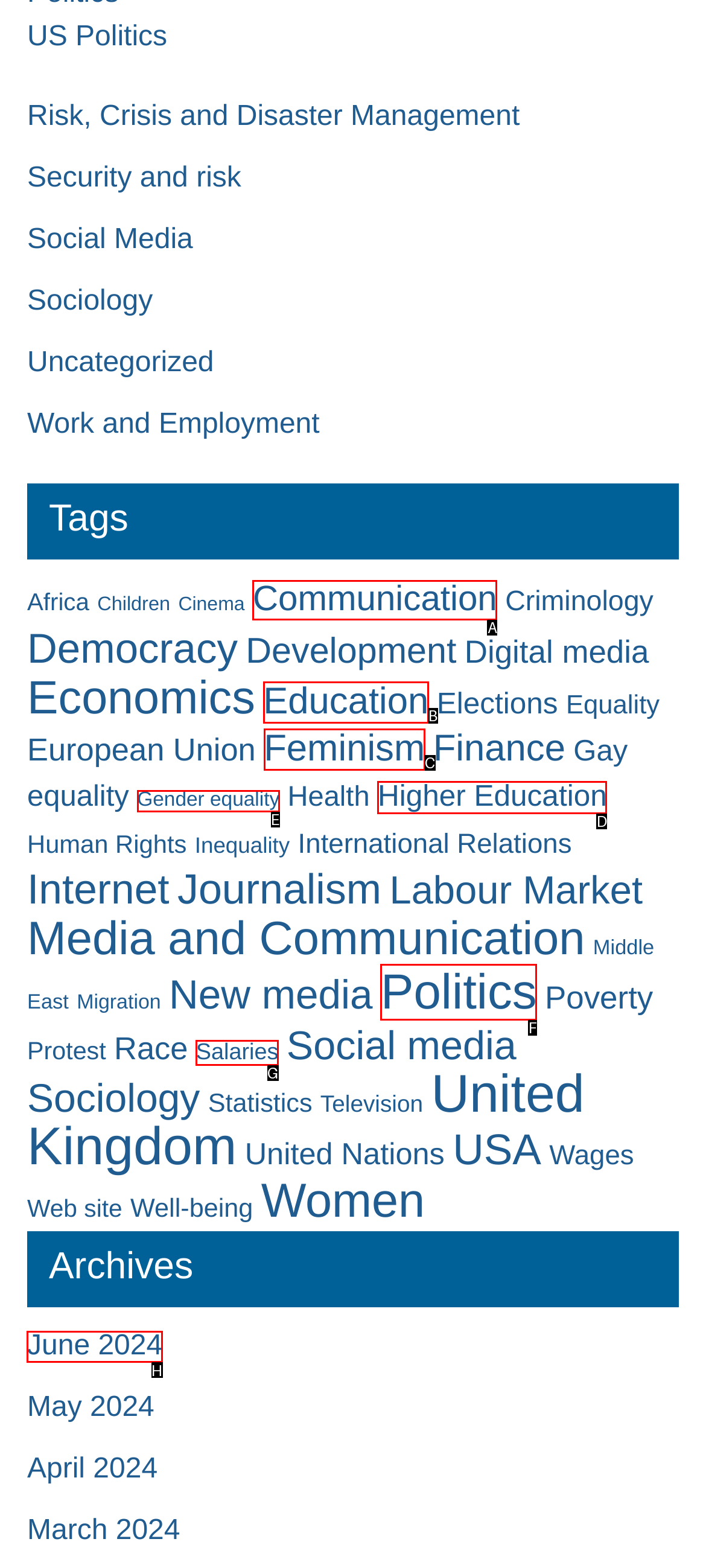Select the letter associated with the UI element you need to click to perform the following action: Browse the 'June 2024' archive
Reply with the correct letter from the options provided.

H